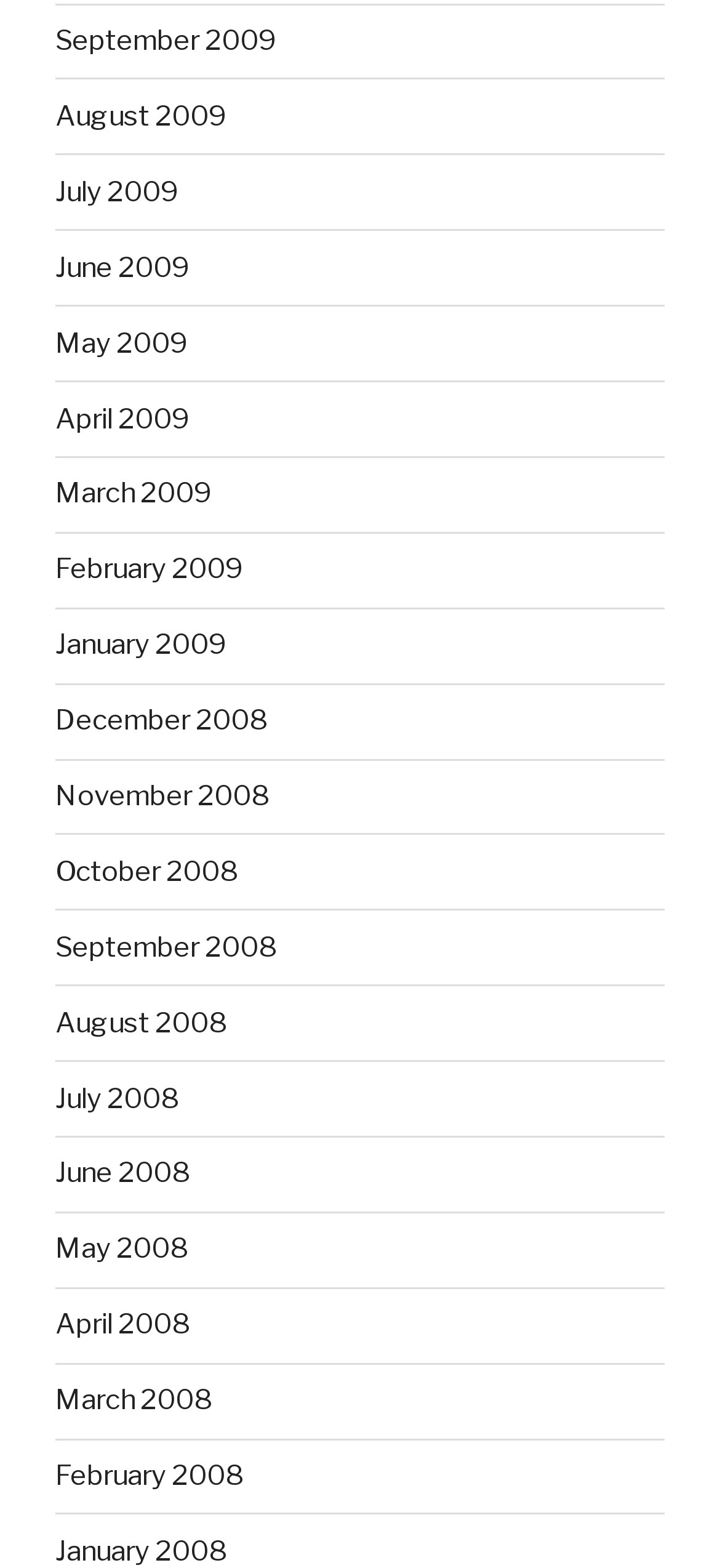Please find the bounding box coordinates of the element that needs to be clicked to perform the following instruction: "view September 2009". The bounding box coordinates should be four float numbers between 0 and 1, represented as [left, top, right, bottom].

[0.077, 0.015, 0.385, 0.037]